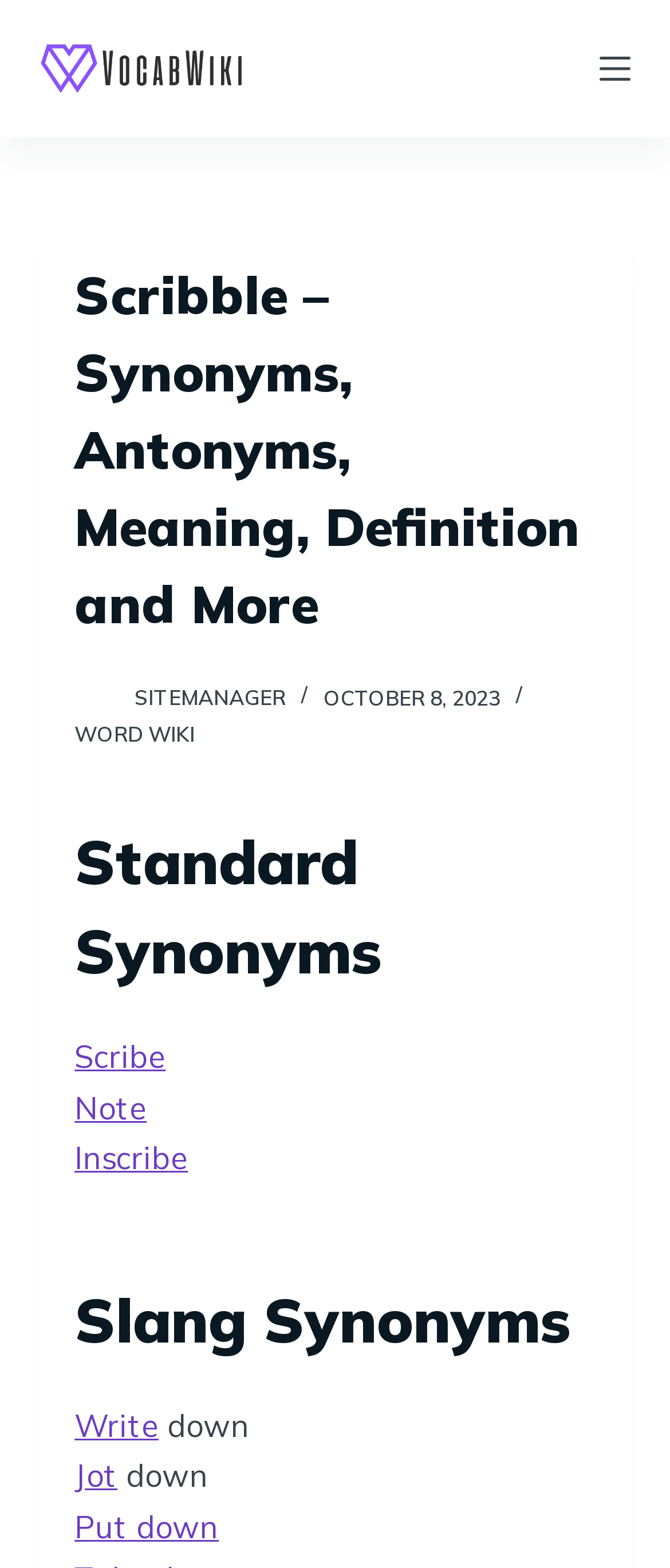Locate the bounding box coordinates of the area you need to click to fulfill this instruction: 'Open the off canvas menu'. The coordinates must be in the form of four float numbers ranging from 0 to 1: [left, top, right, bottom].

[0.894, 0.034, 0.94, 0.054]